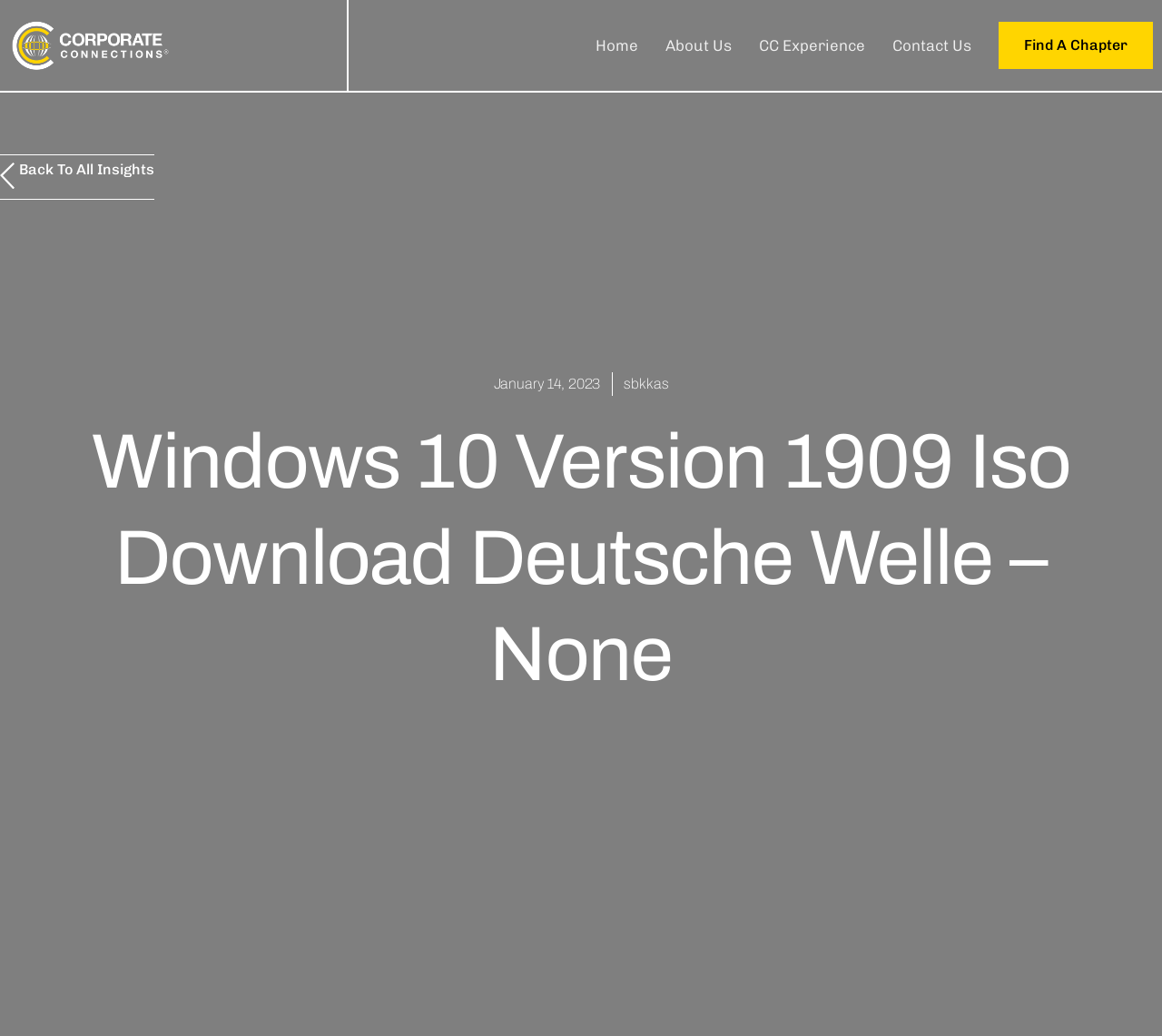What is the last link in the top navigation bar?
Carefully analyze the image and provide a detailed answer to the question.

I looked at the link elements in the top navigation bar and found the last one with the text 'Find A Chapter' and the bounding box coordinates [0.859, 0.021, 0.992, 0.067].